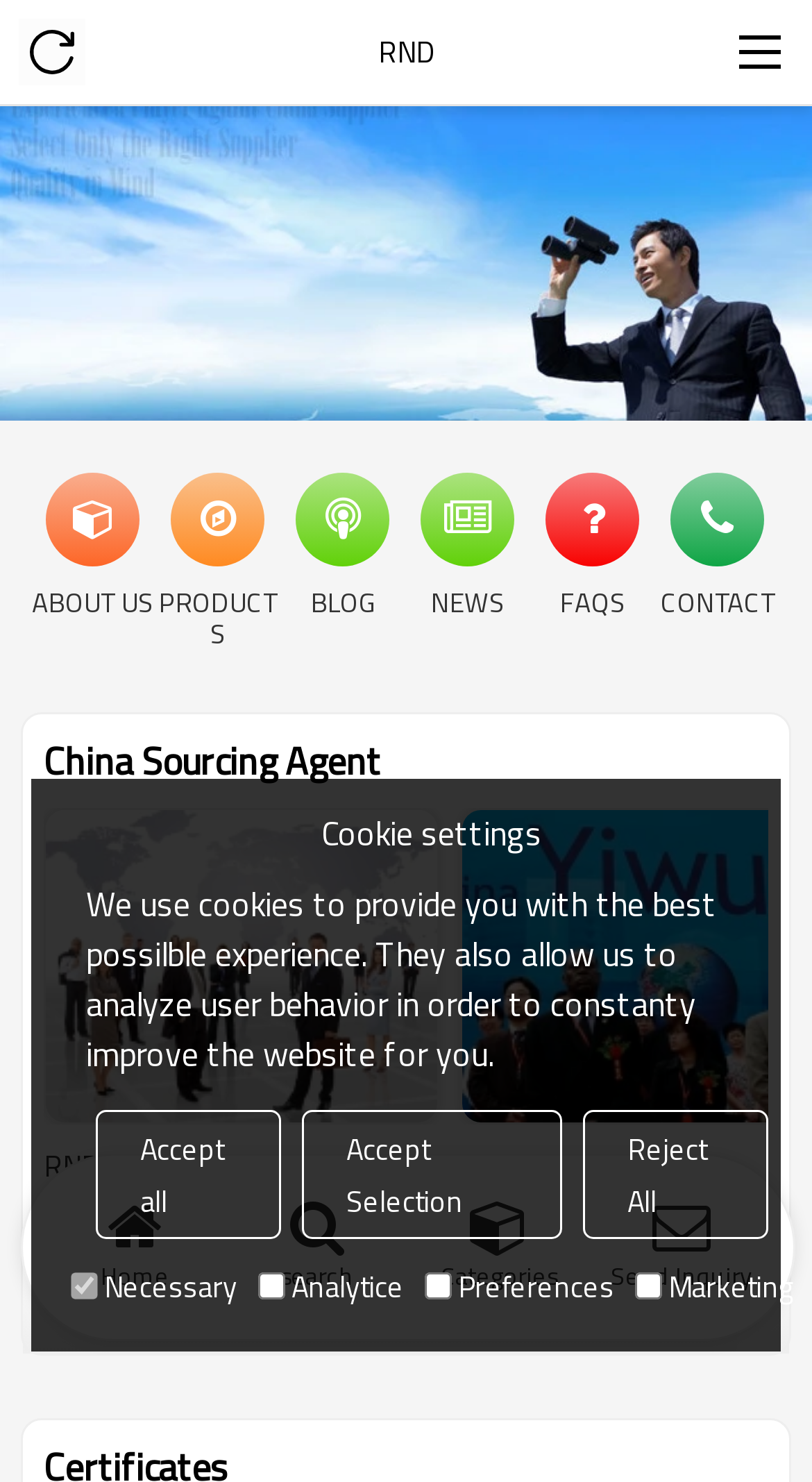Please provide a comprehensive response to the question below by analyzing the image: 
How many navigation buttons are there?

I counted the number of navigation buttons by looking at the button elements with the descriptions 'Home', 'search', 'Categories', and 'Send Inquiry' which are located at the bottom of the webpage with y1 coordinates greater than 0.794.